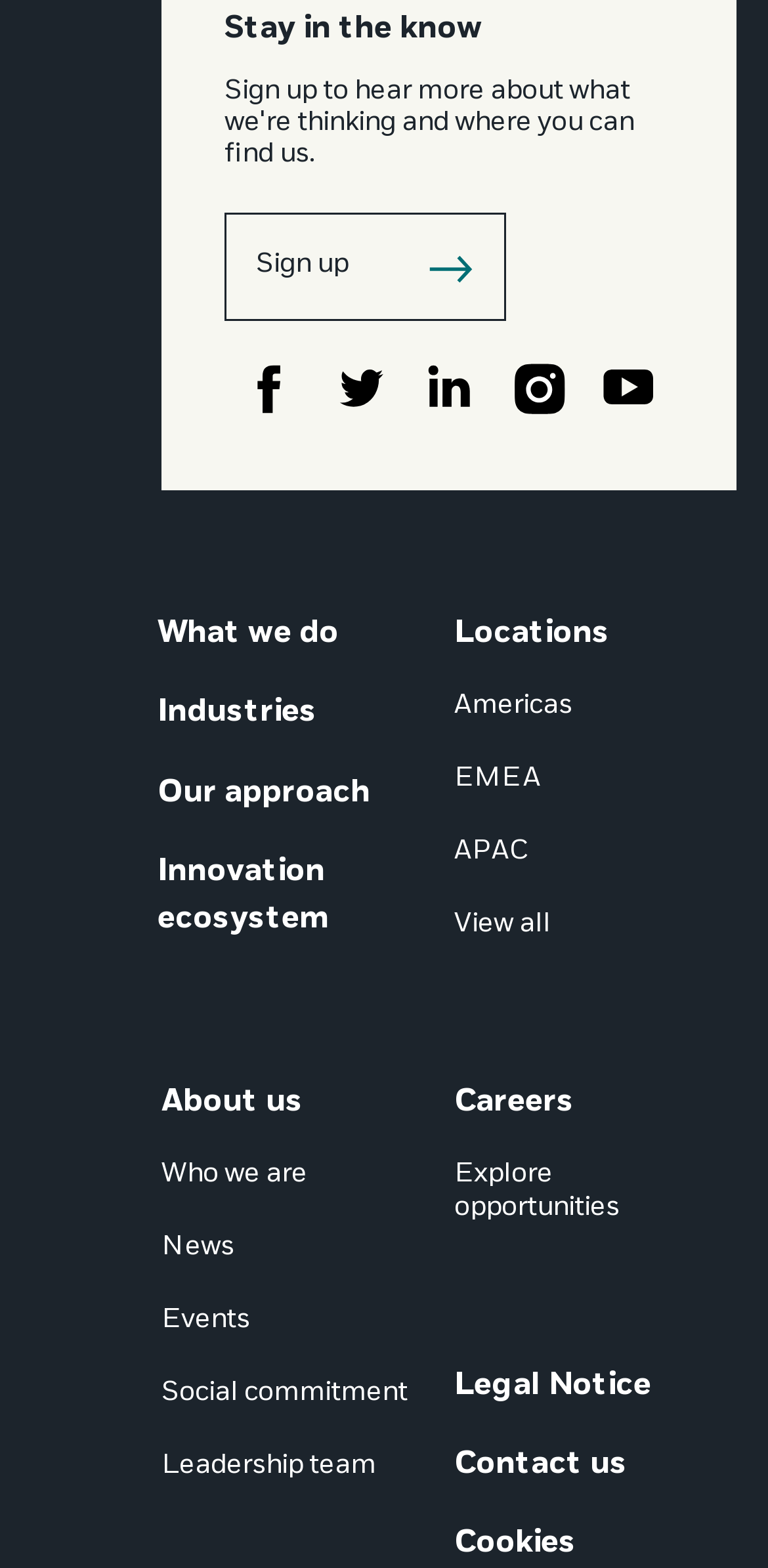Select the bounding box coordinates of the element I need to click to carry out the following instruction: "Explore career opportunities".

[0.592, 0.688, 0.748, 0.715]